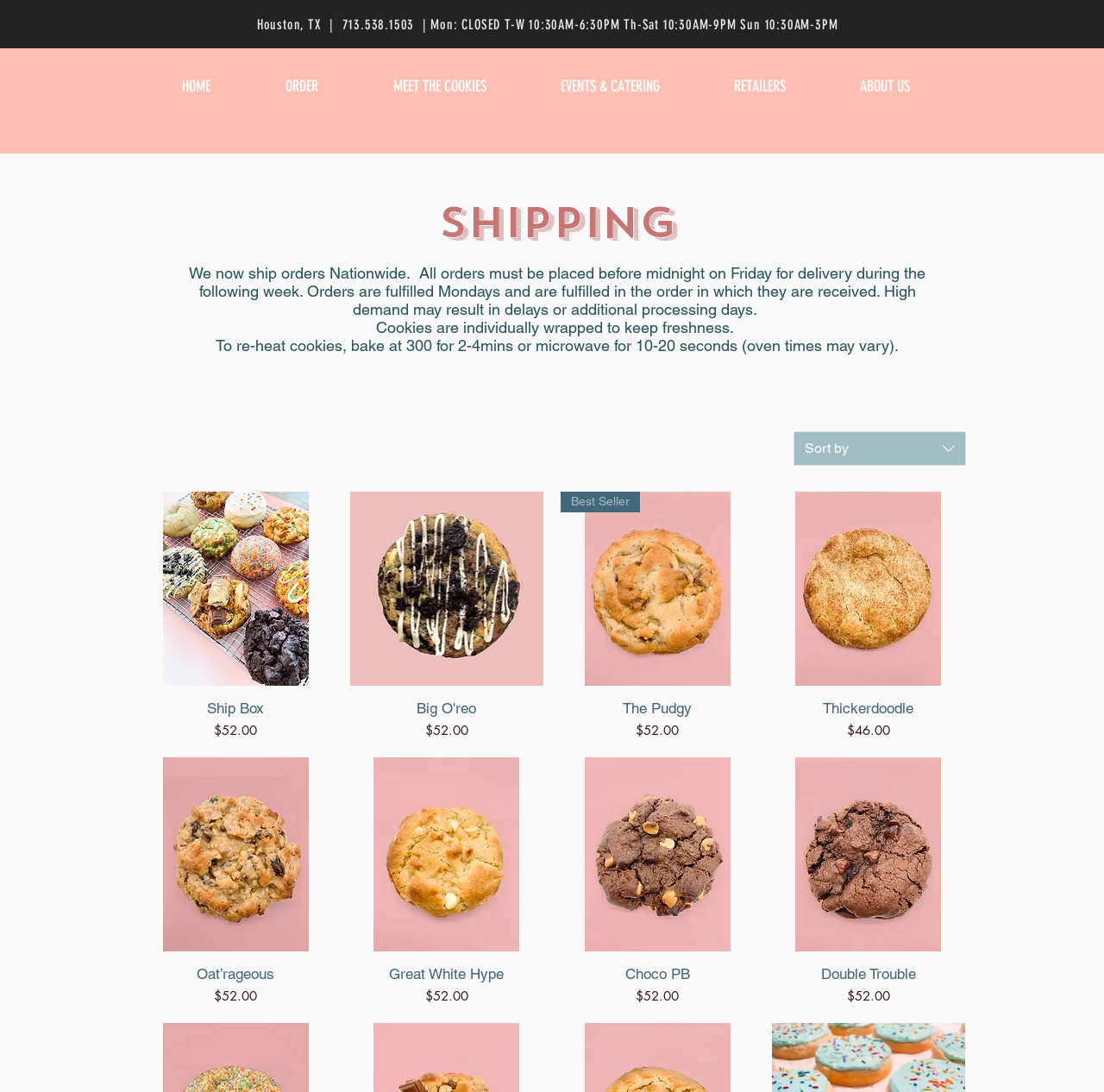Can you provide the bounding box coordinates for the element that should be clicked to implement the instruction: "Order the Big O'reo product"?

[0.317, 0.64, 0.492, 0.678]